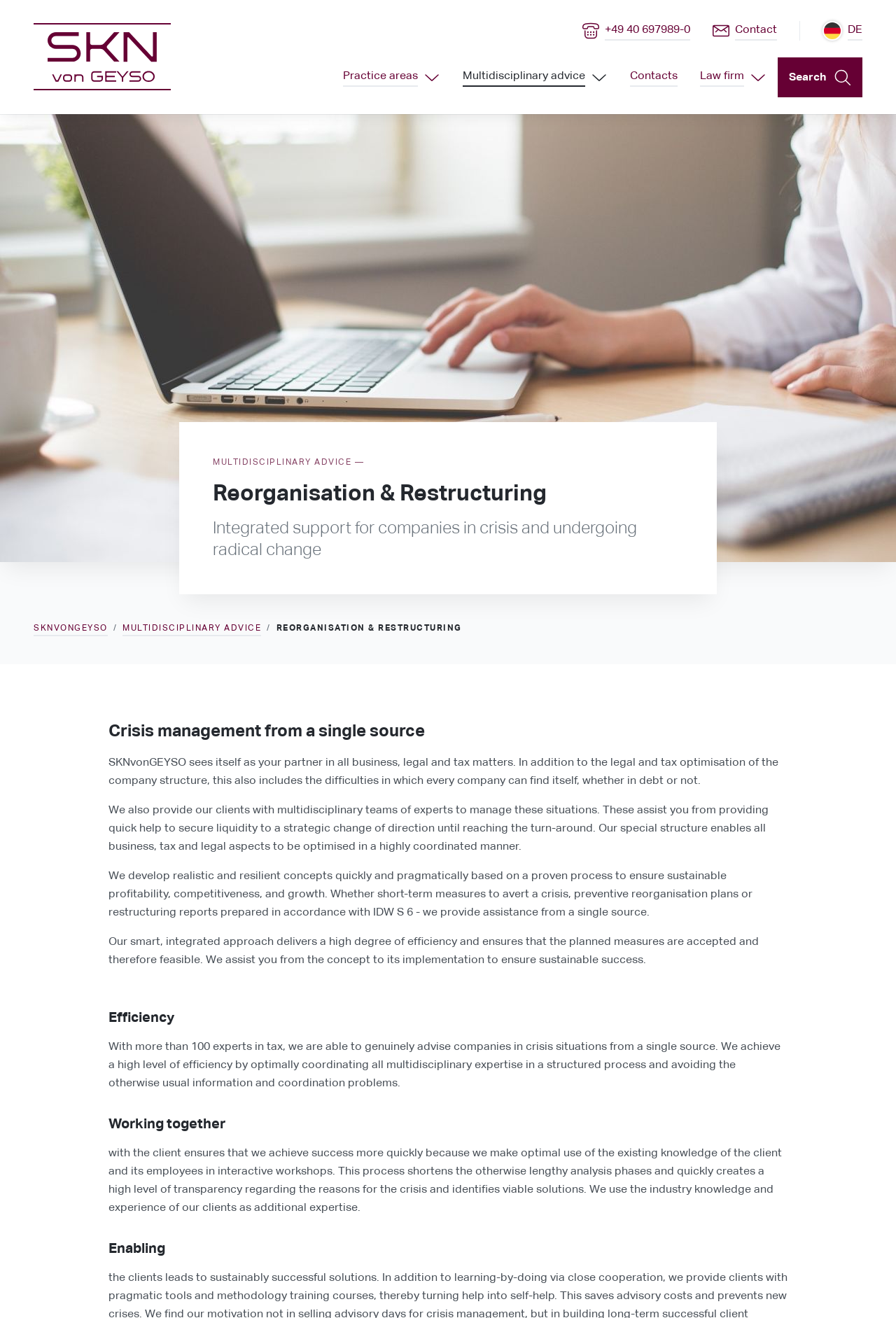Please identify the bounding box coordinates of the element I need to click to follow this instruction: "Search for something".

[0.868, 0.044, 0.962, 0.074]